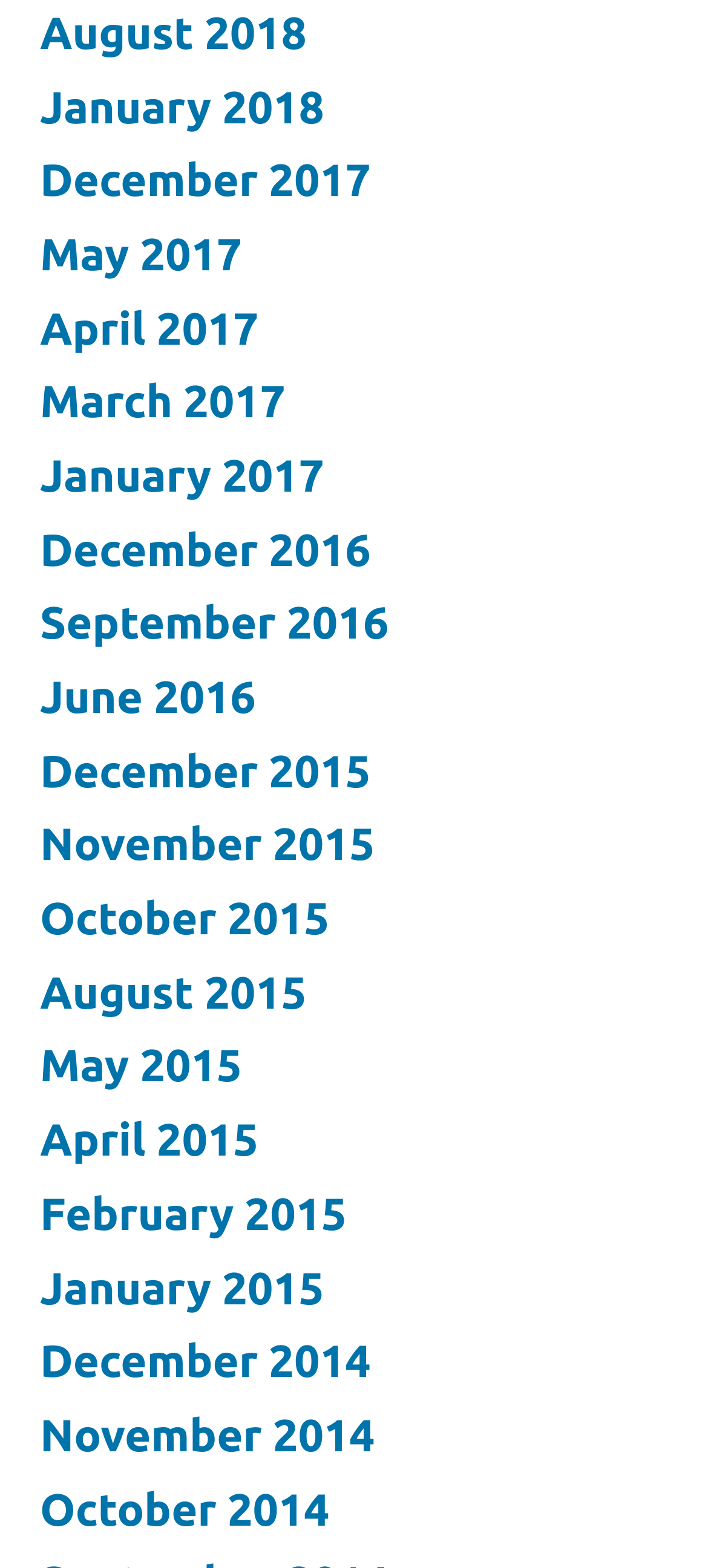Please answer the following question using a single word or phrase: 
How many links are available on this webpage?

261